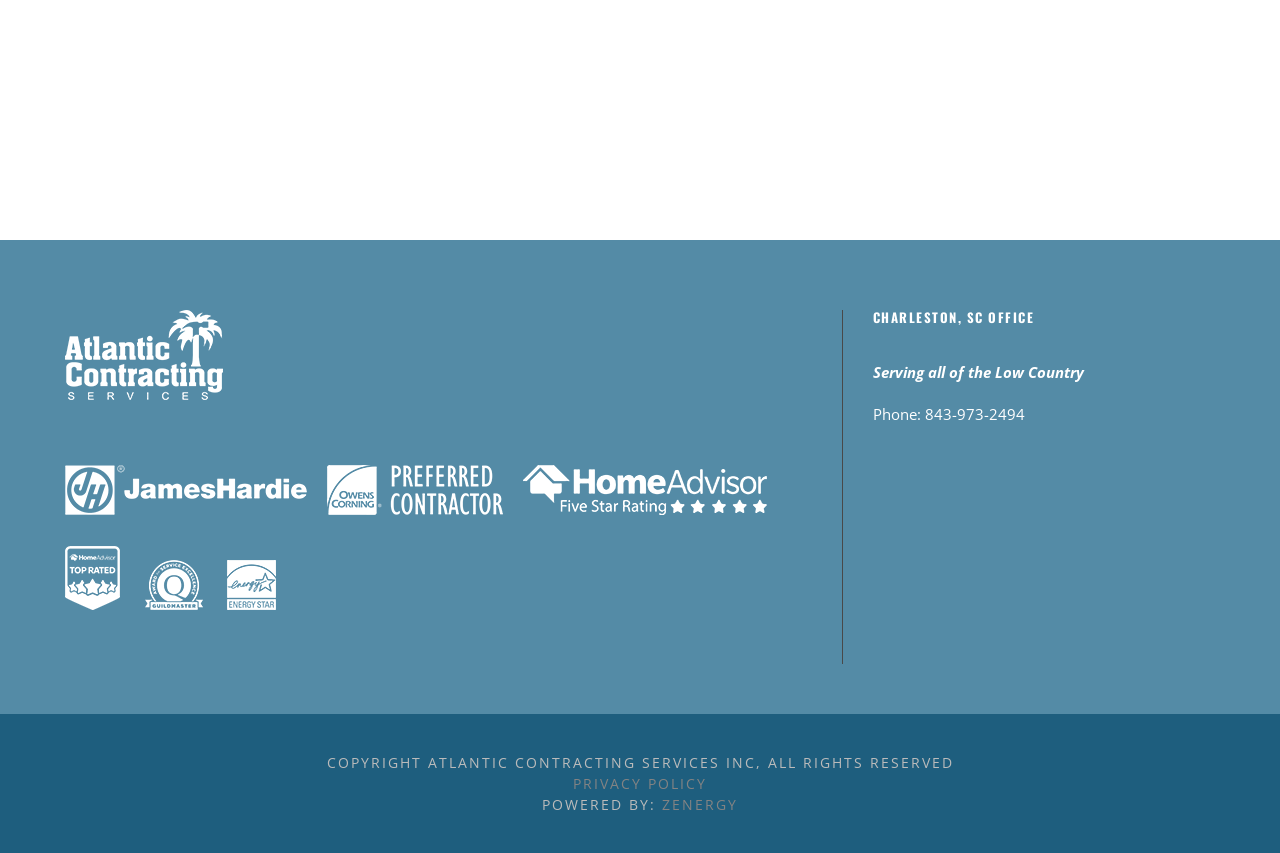Use a single word or phrase to answer the following:
What is the name of the office location?

CHARLESTON, SC OFFICE